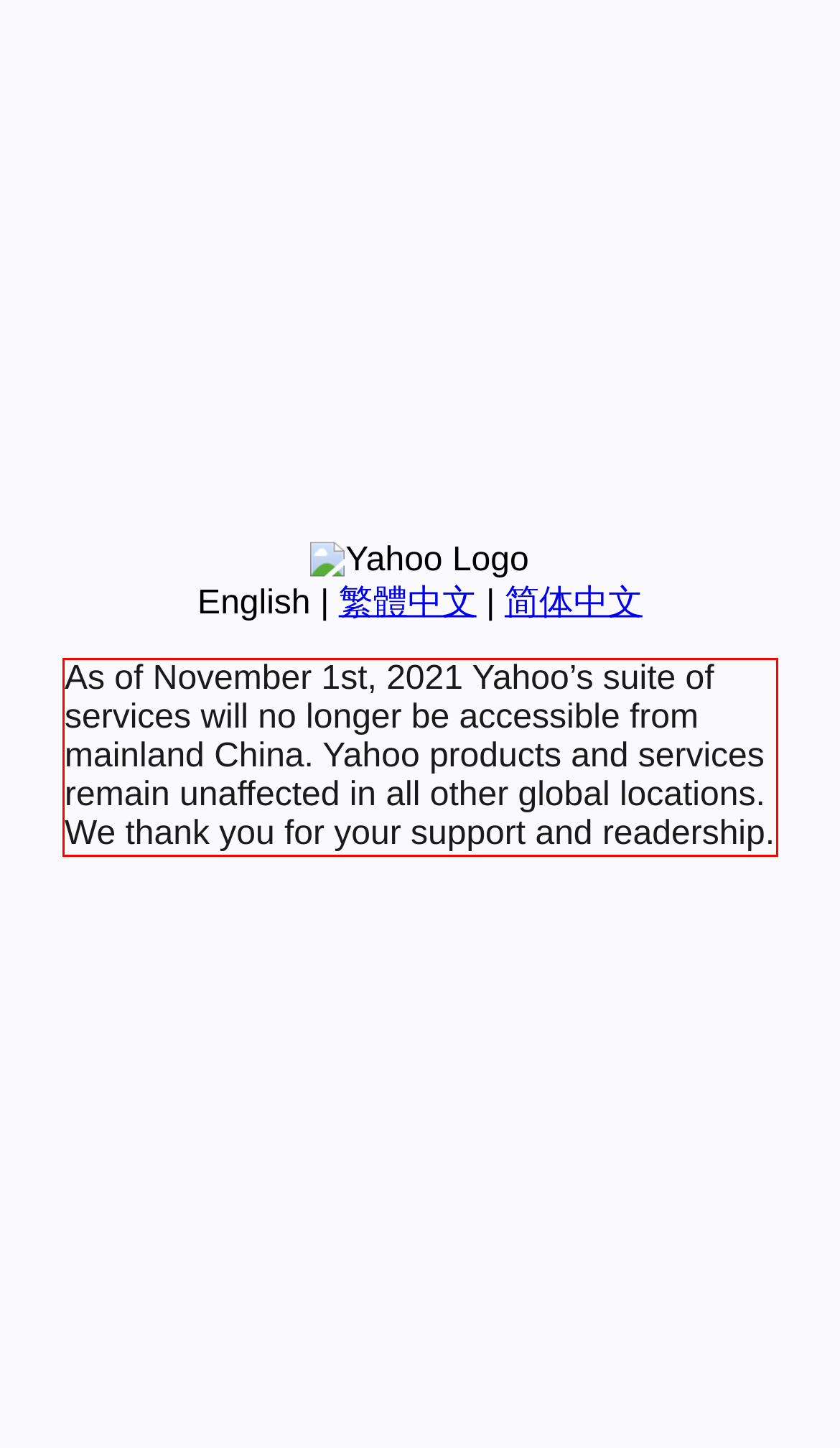Review the webpage screenshot provided, and perform OCR to extract the text from the red bounding box.

As of November 1st, 2021 Yahoo’s suite of services will no longer be accessible from mainland China. Yahoo products and services remain unaffected in all other global locations. We thank you for your support and readership.